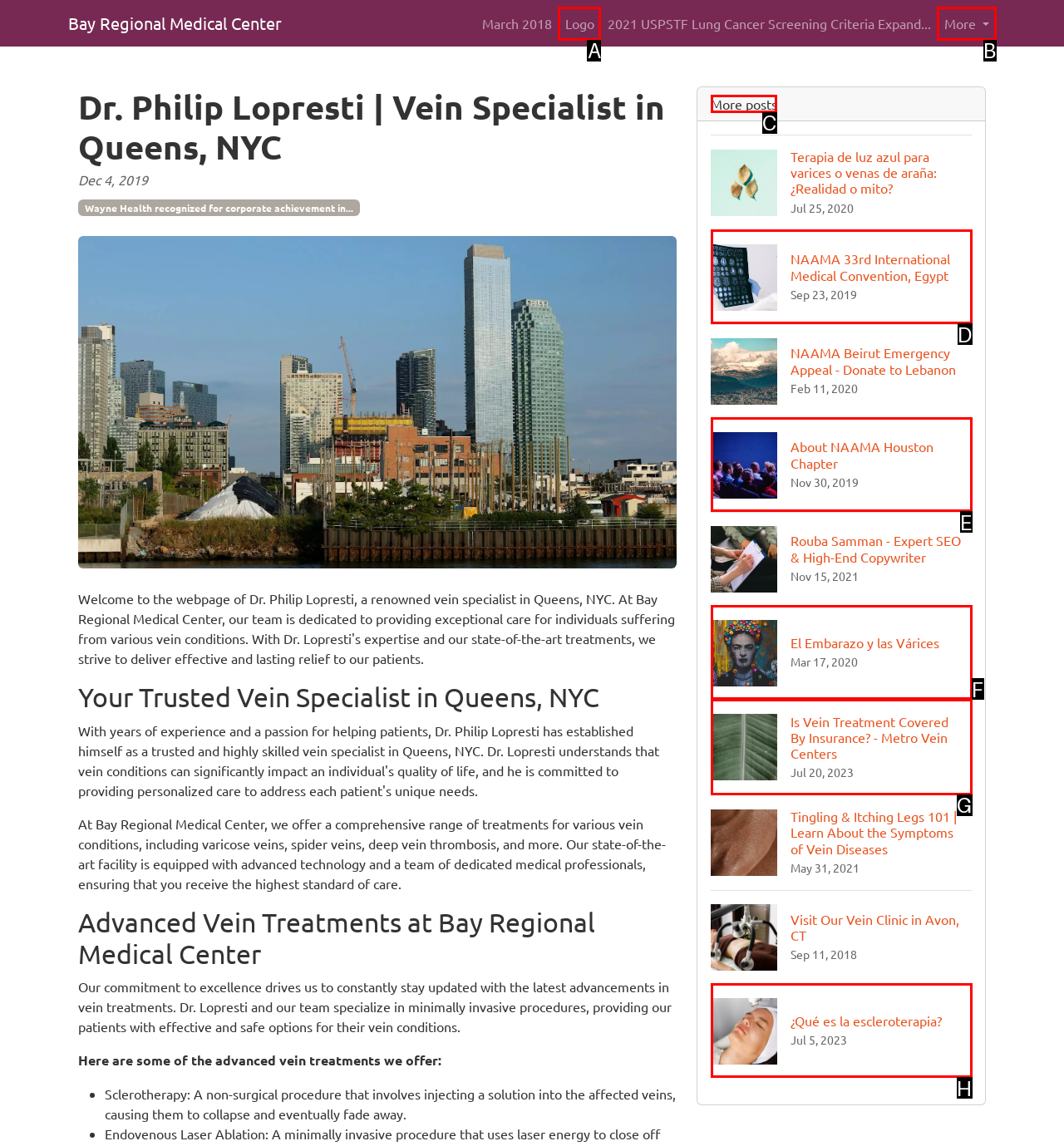Determine the HTML element to be clicked to complete the task: go to TRAVELING WITH CBD: TIPS FOR A STRESS-FREE JOURNEY. Answer by giving the letter of the selected option.

None